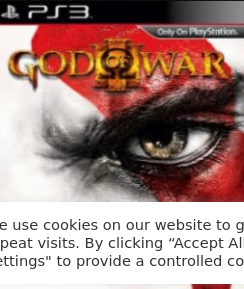Give a short answer to this question using one word or a phrase:
What is the console exclusive to which the game belongs?

PlayStation 3